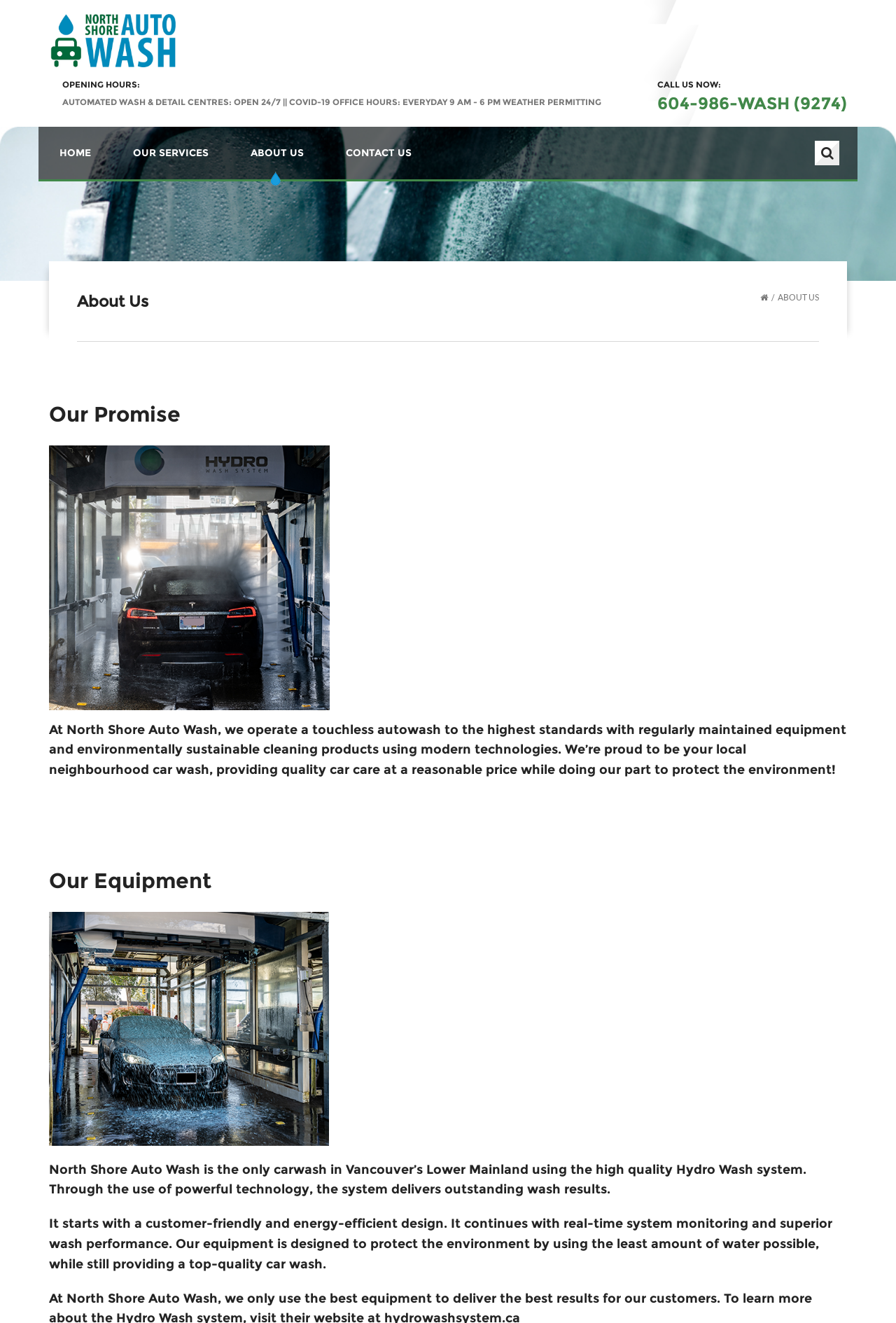What type of car wash system does North Shore Auto Wash use?
Based on the visual content, answer with a single word or a brief phrase.

Hydro Wash system